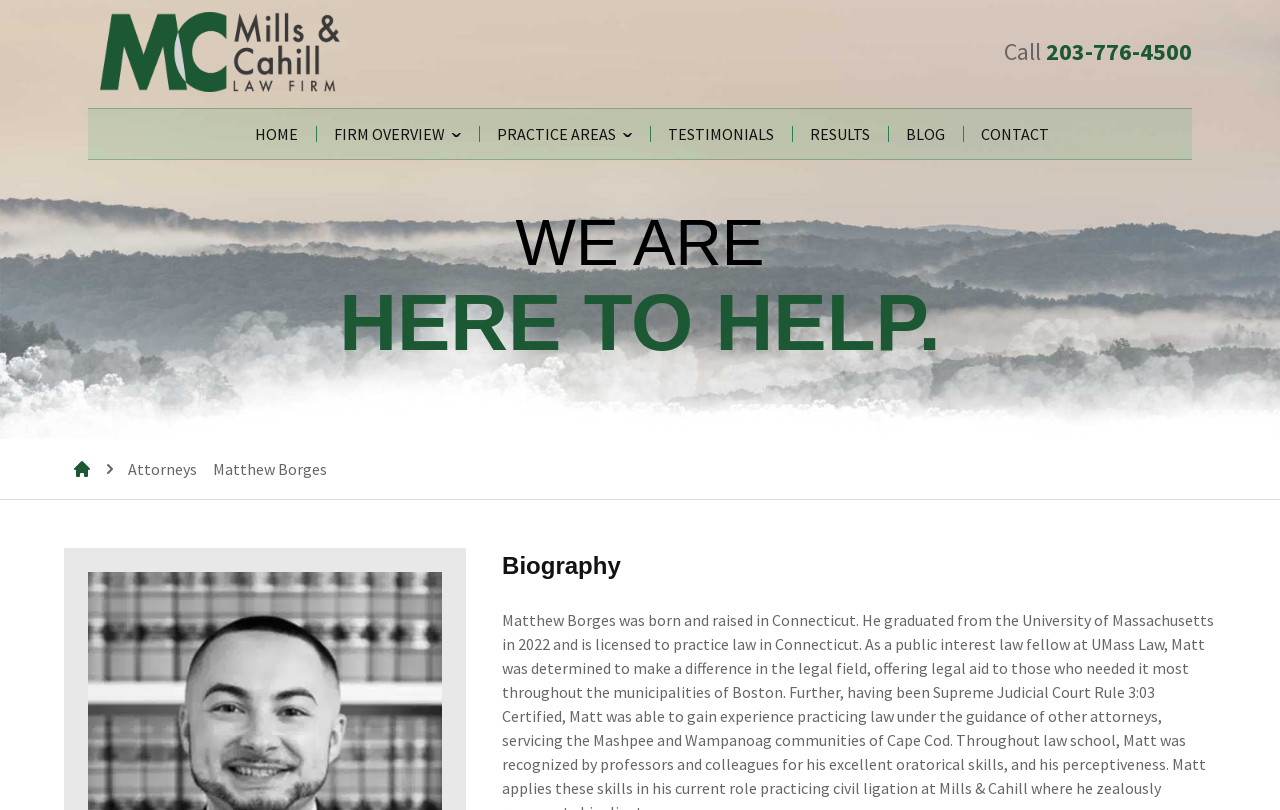Please determine the bounding box coordinates for the element that should be clicked to follow these instructions: "View Matthew Borges' biography".

[0.392, 0.676, 0.95, 0.721]